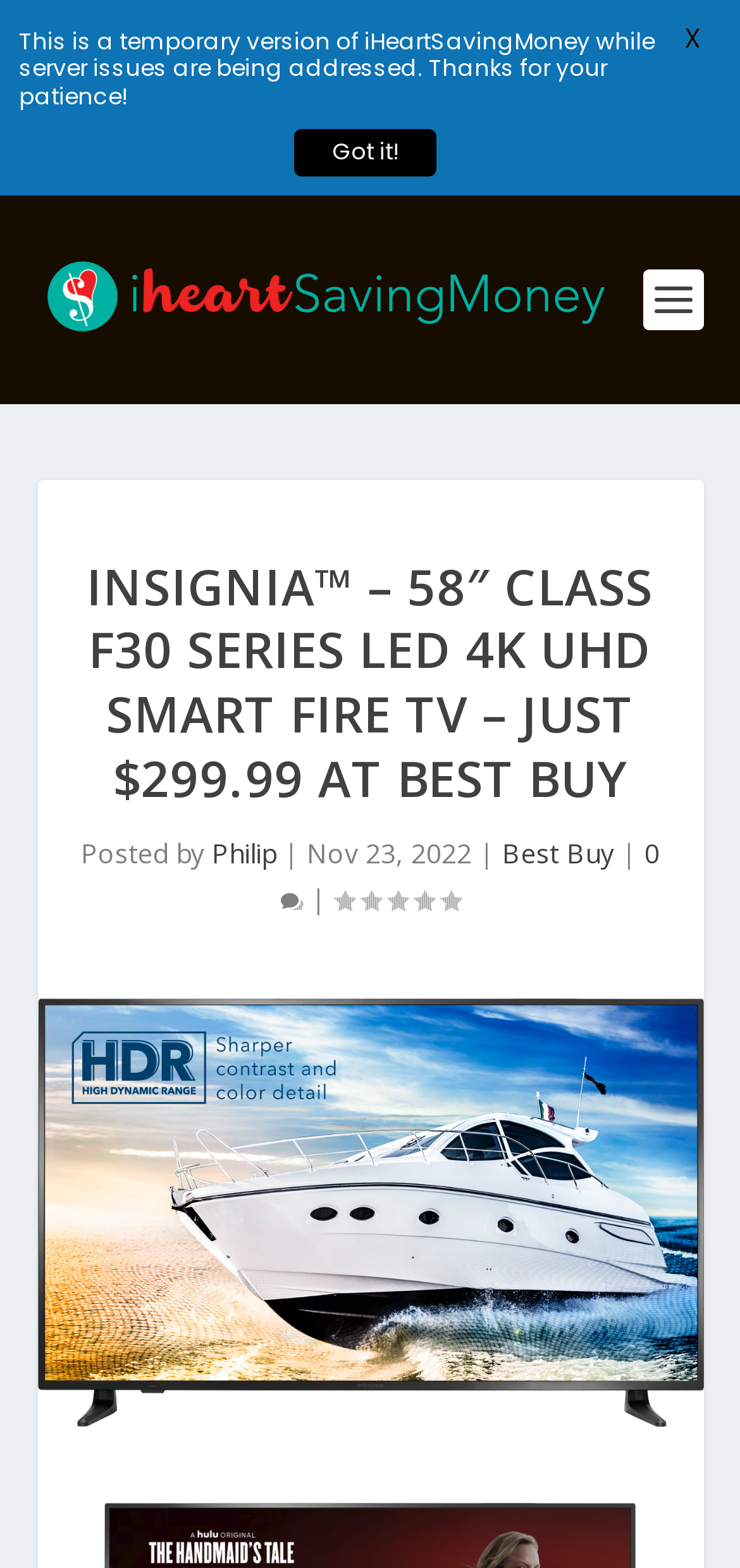What is the date of the article?
Examine the image and give a concise answer in one word or a short phrase.

Nov 23, 2022